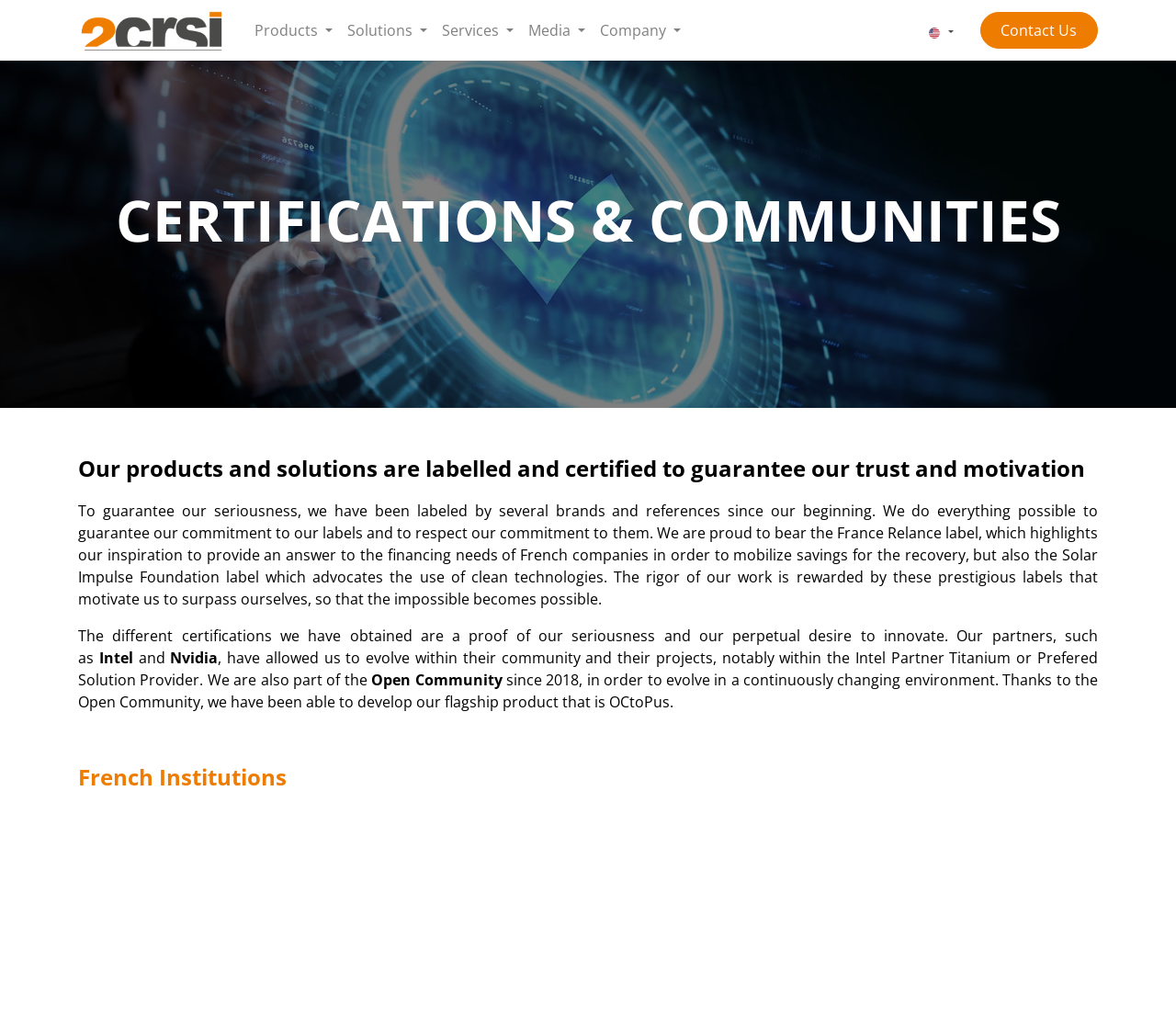Can you look at the image and give a comprehensive answer to the question:
What is the name of the community that the company has been part of since 2018?

The name of the community can be found in the text on the webpage, which mentions that the company has been part of the Open Community since 2018, in order to evolve in a continuously changing environment.